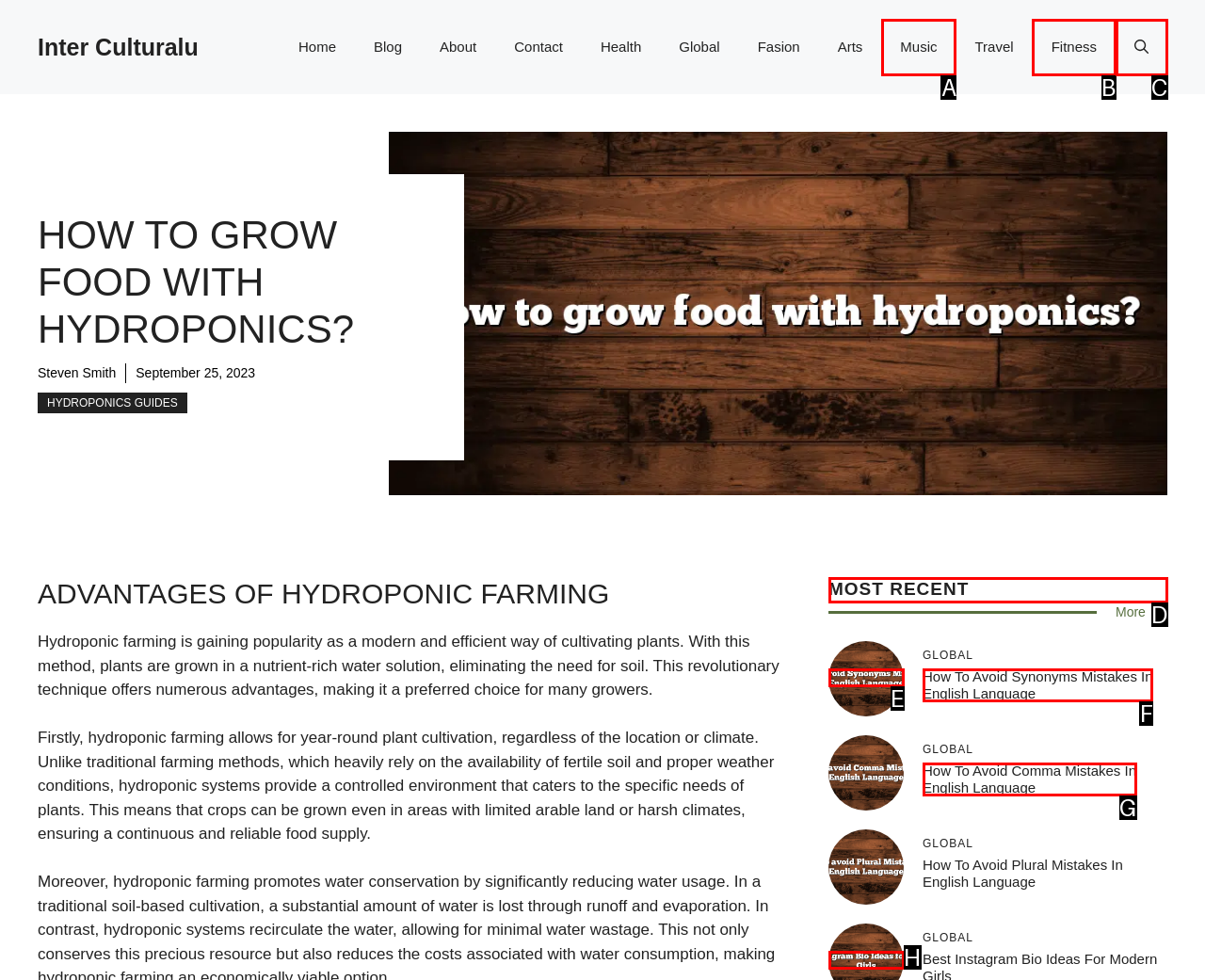Which option should I select to accomplish the task: View the 'MOST RECENT' section? Respond with the corresponding letter from the given choices.

D